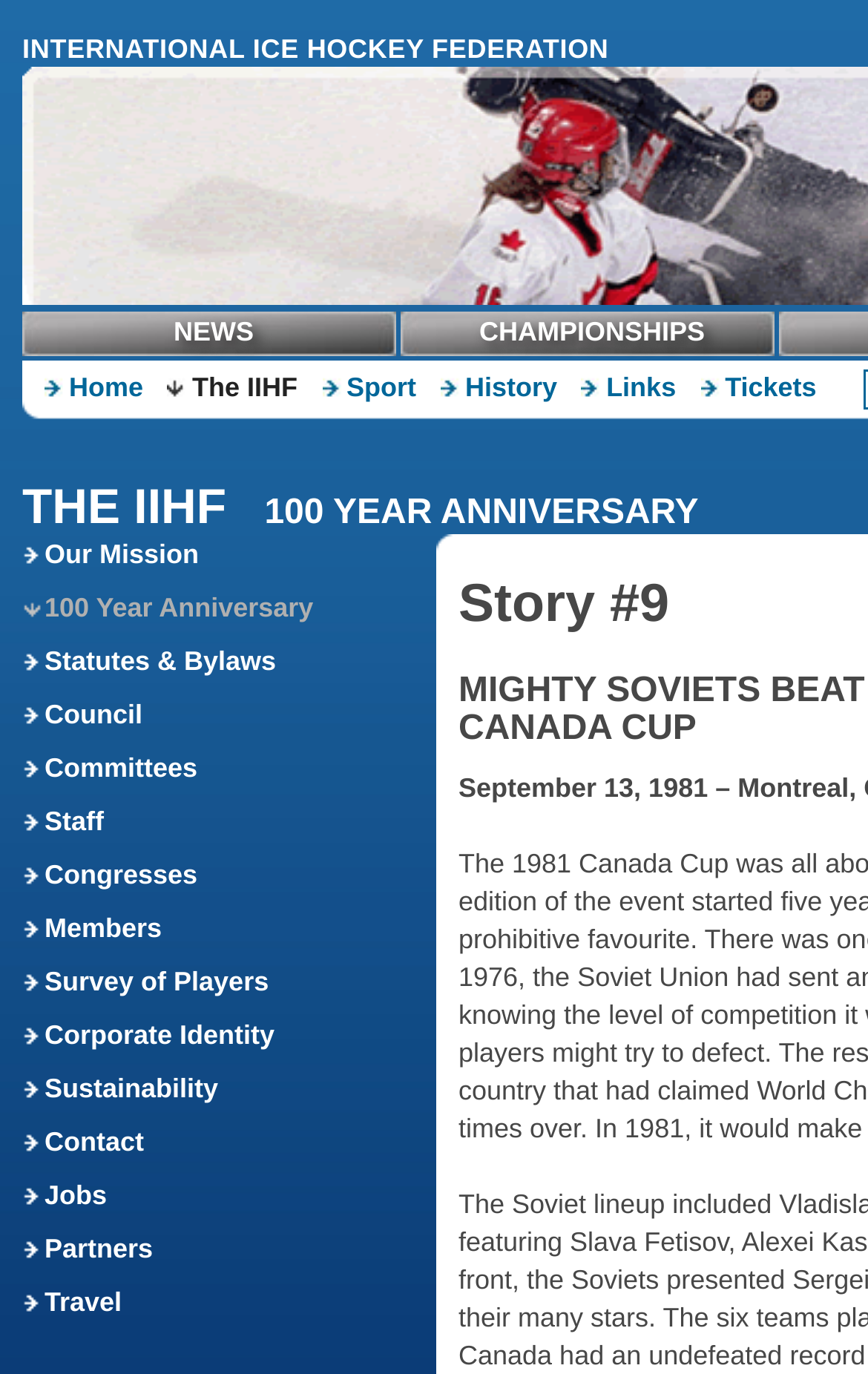Please identify the bounding box coordinates of the area I need to click to accomplish the following instruction: "Check THE IIHF".

[0.026, 0.348, 0.281, 0.389]